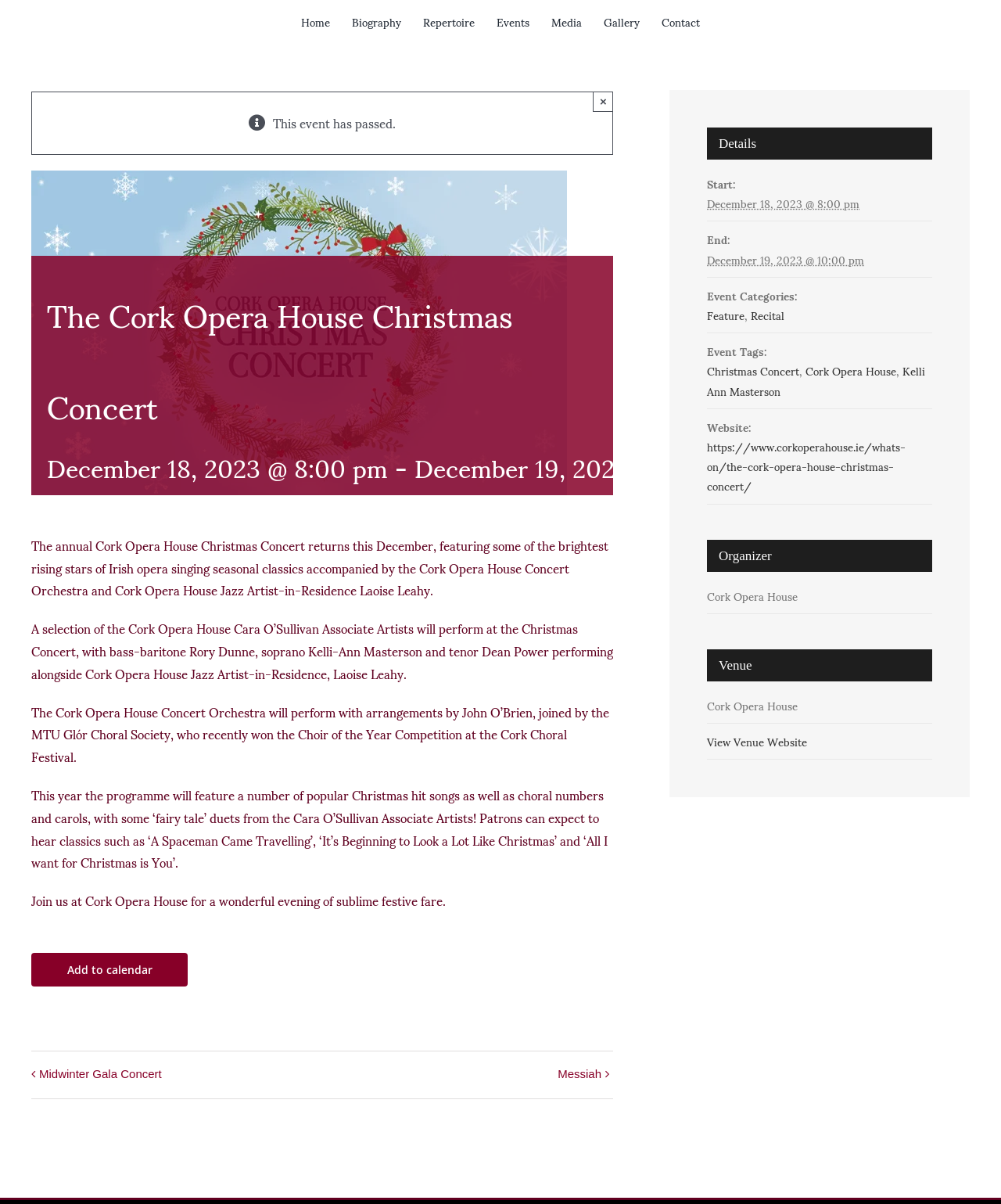Find the bounding box coordinates for the element described here: "Midwinter Gala Concert".

[0.039, 0.886, 0.17, 0.899]